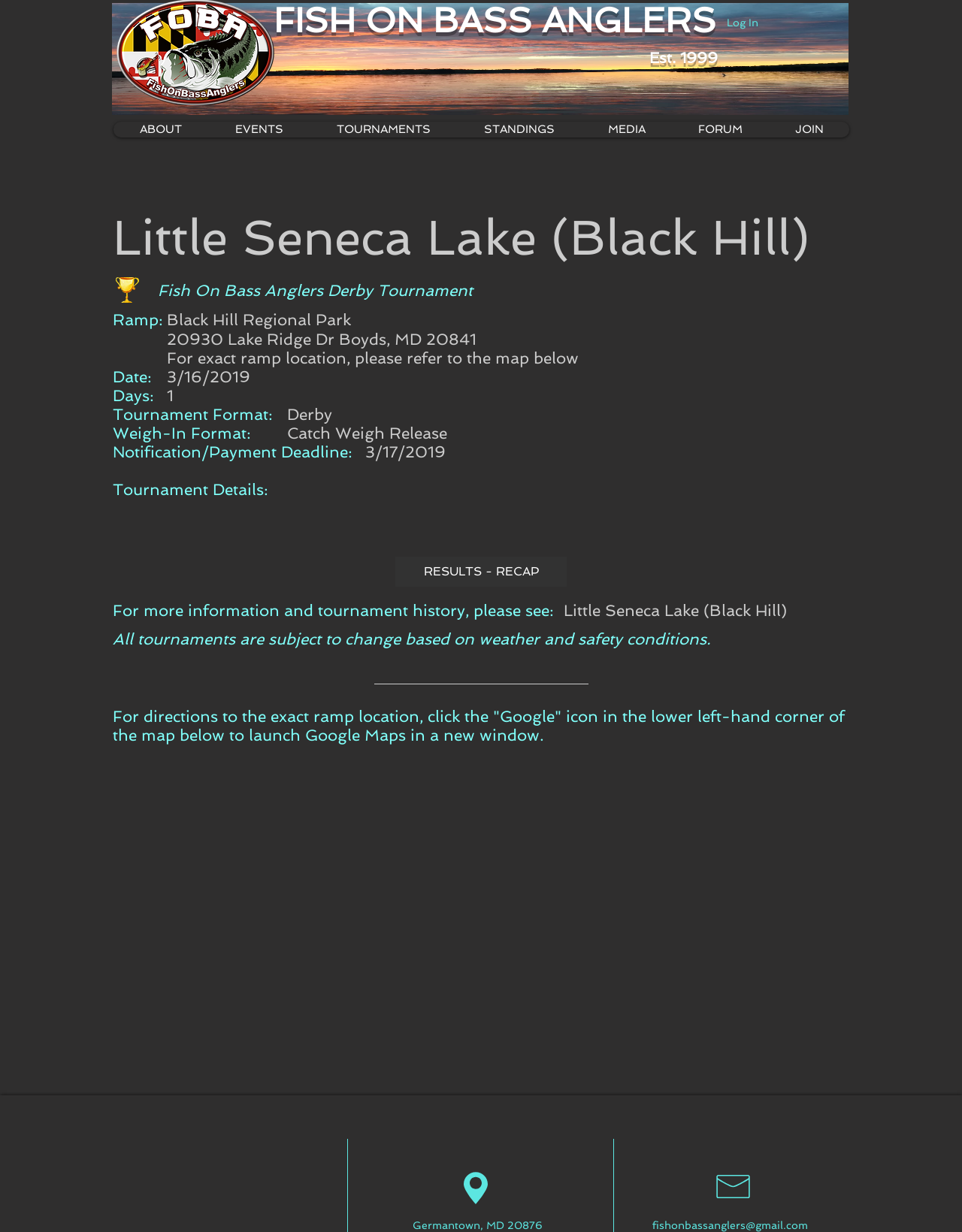Kindly provide the bounding box coordinates of the section you need to click on to fulfill the given instruction: "Read the BLOG section".

None